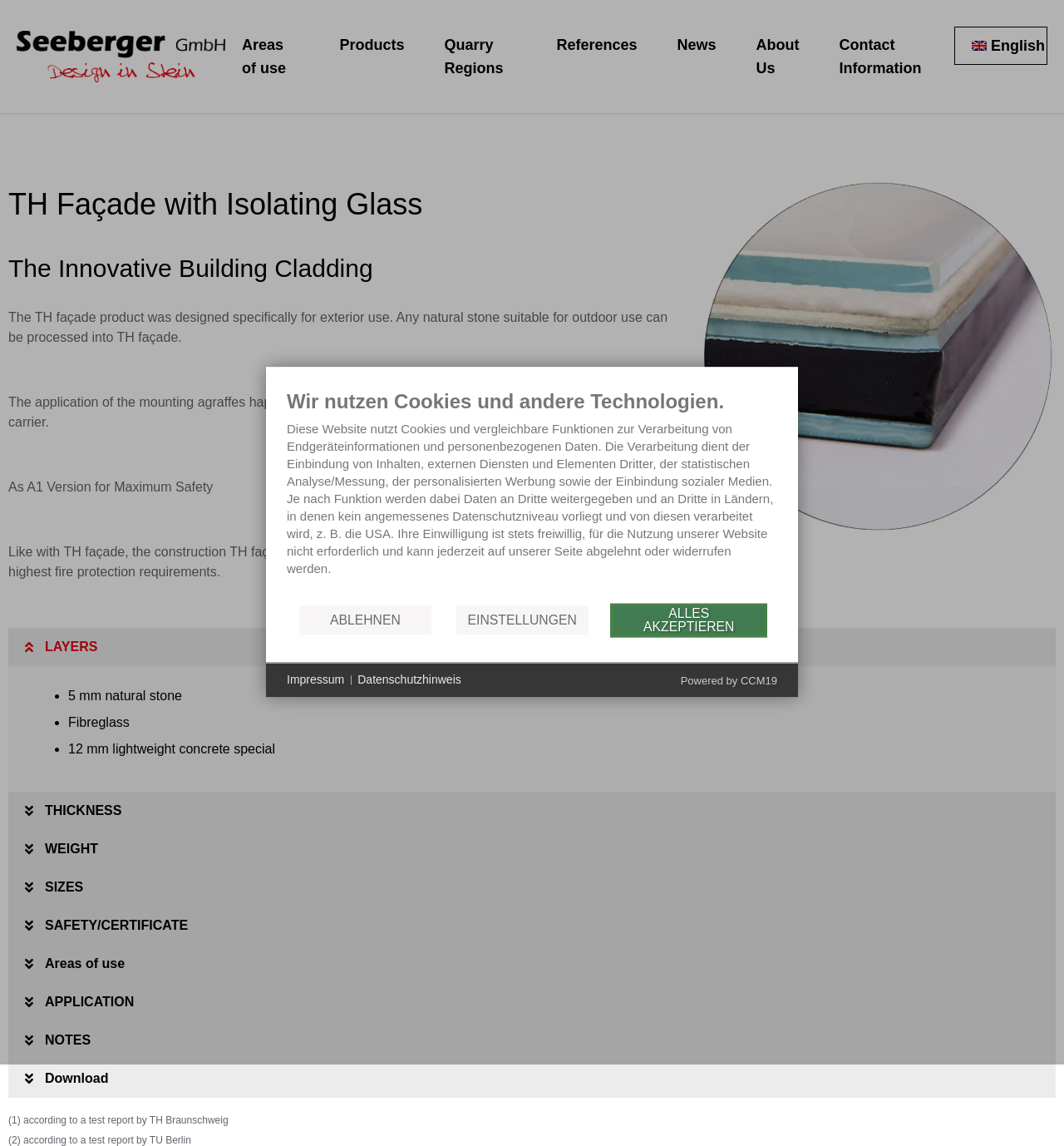Identify the primary heading of the webpage and provide its text.

TH Façade with Isolating Glass